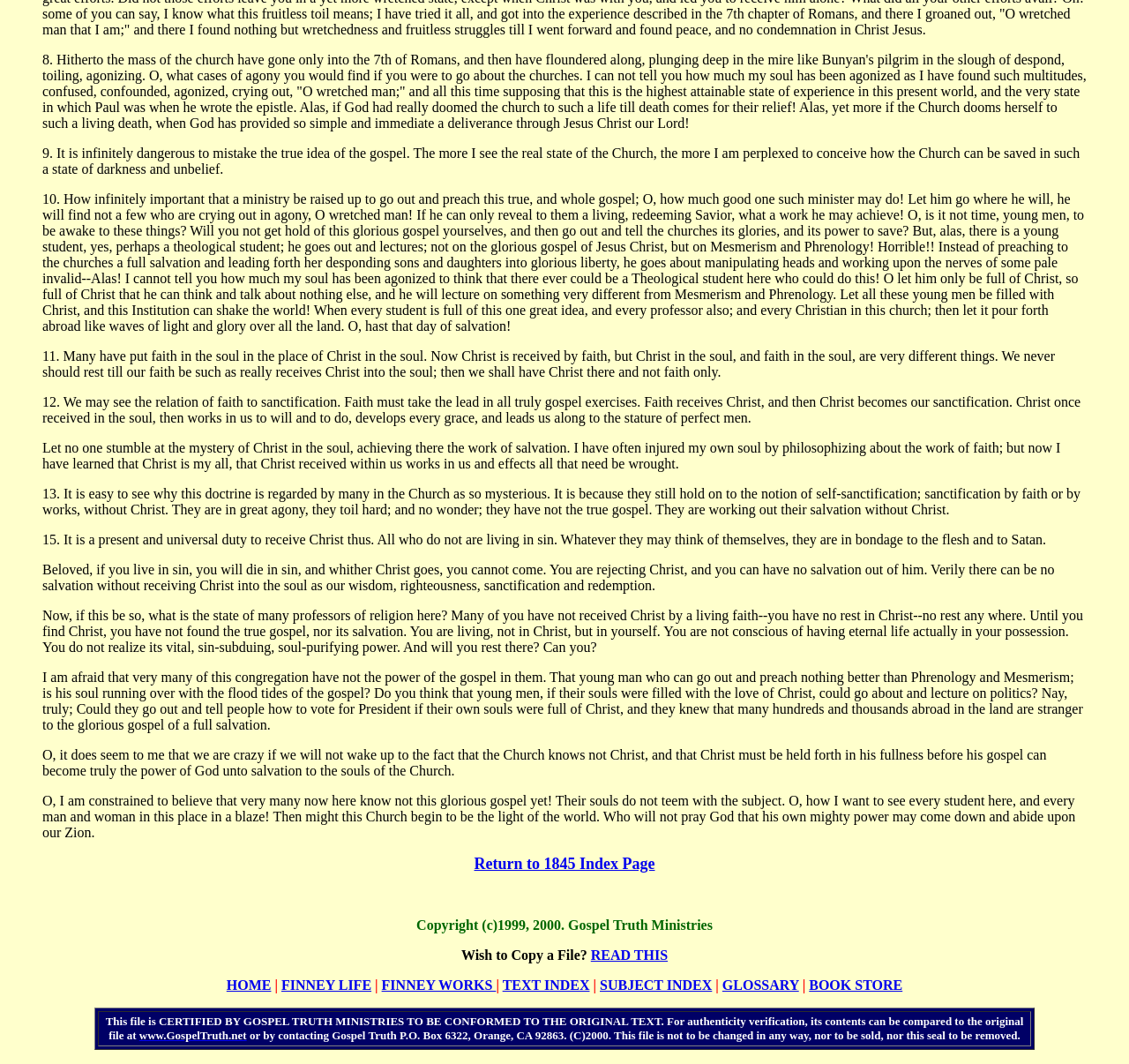Please specify the bounding box coordinates of the element that should be clicked to execute the given instruction: 'Check the link 'www.GospelTruth.net''. Ensure the coordinates are four float numbers between 0 and 1, expressed as [left, top, right, bottom].

[0.123, 0.965, 0.218, 0.979]